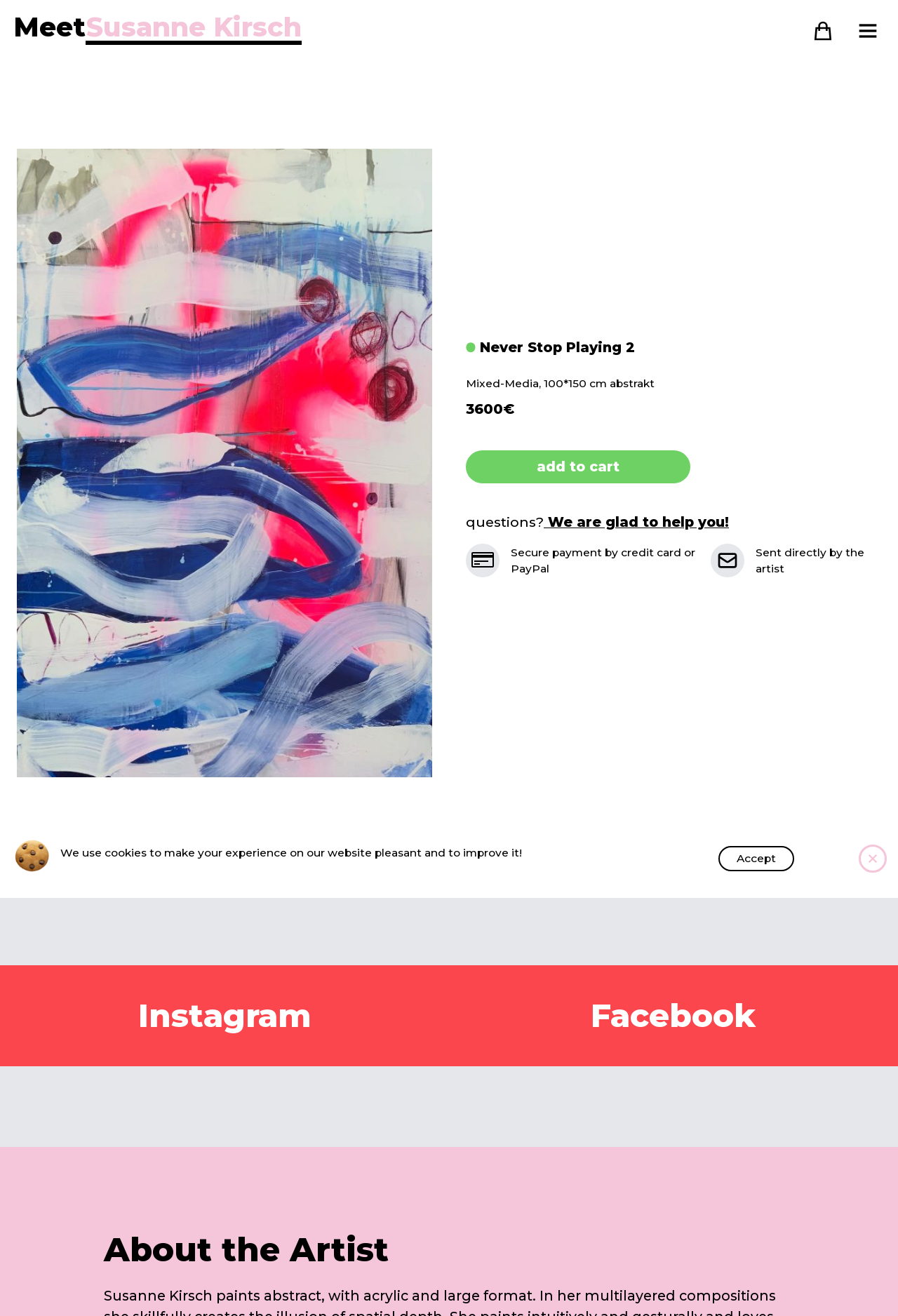What is the size of the artwork?
Provide a fully detailed and comprehensive answer to the question.

I found the size of the artwork by looking at the static text elements on the webpage. Specifically, I found the text '100*150 cm' which describes the size of the artwork.